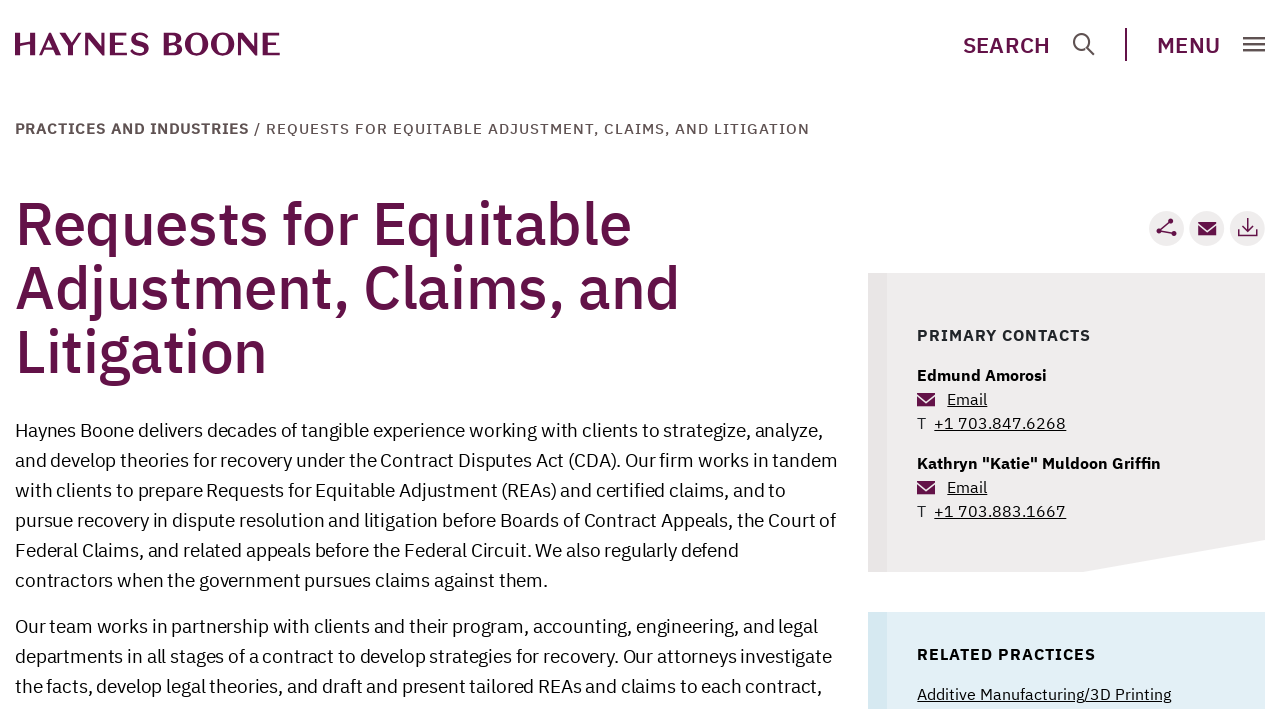Highlight the bounding box coordinates of the element that should be clicked to carry out the following instruction: "Click Haynes Boone logo". The coordinates must be given as four float numbers ranging from 0 to 1, i.e., [left, top, right, bottom].

[0.012, 0.045, 0.219, 0.08]